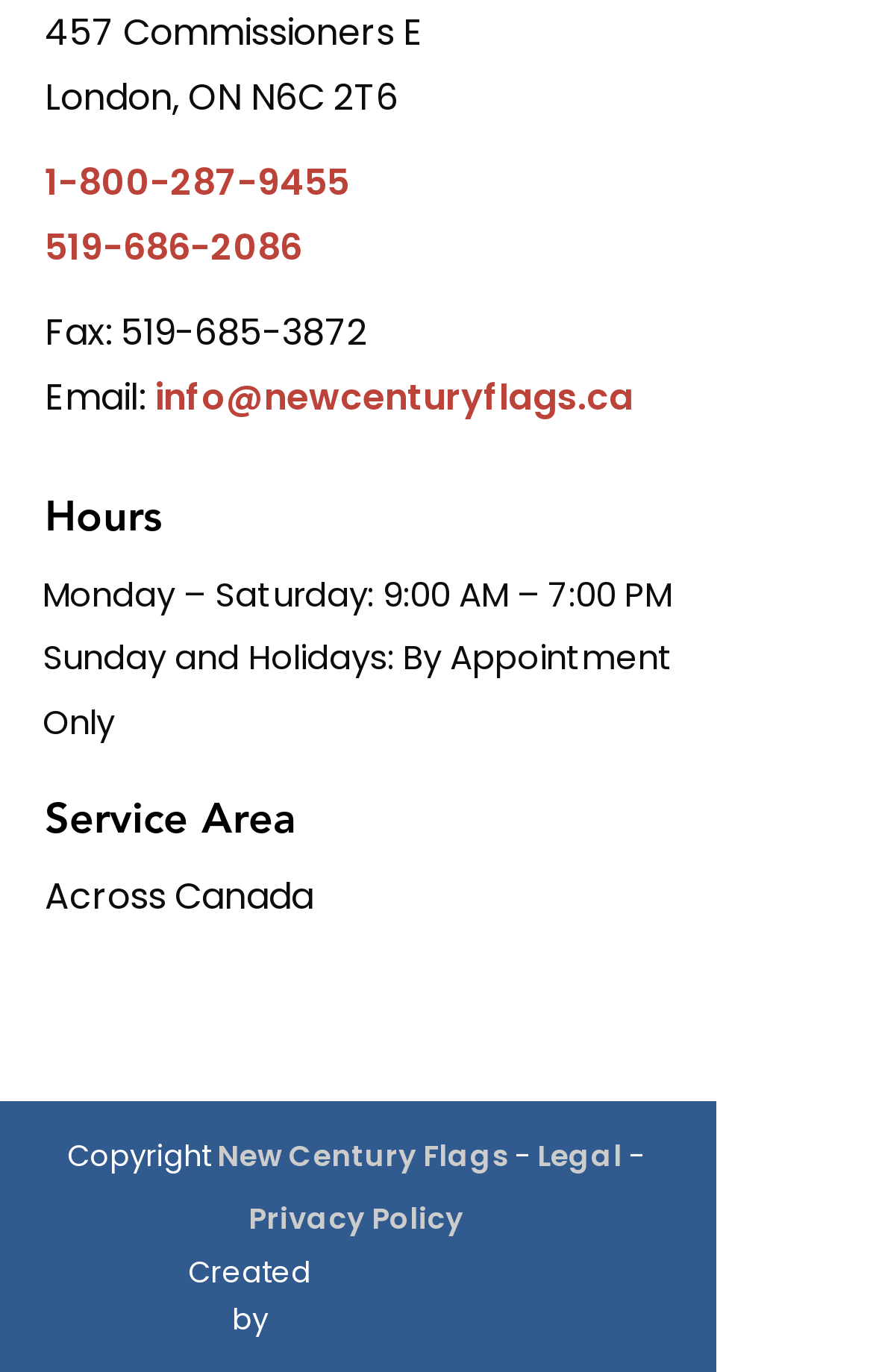Identify the bounding box coordinates for the UI element that matches this description: "Privacy Policy".

[0.285, 0.882, 0.531, 0.9]